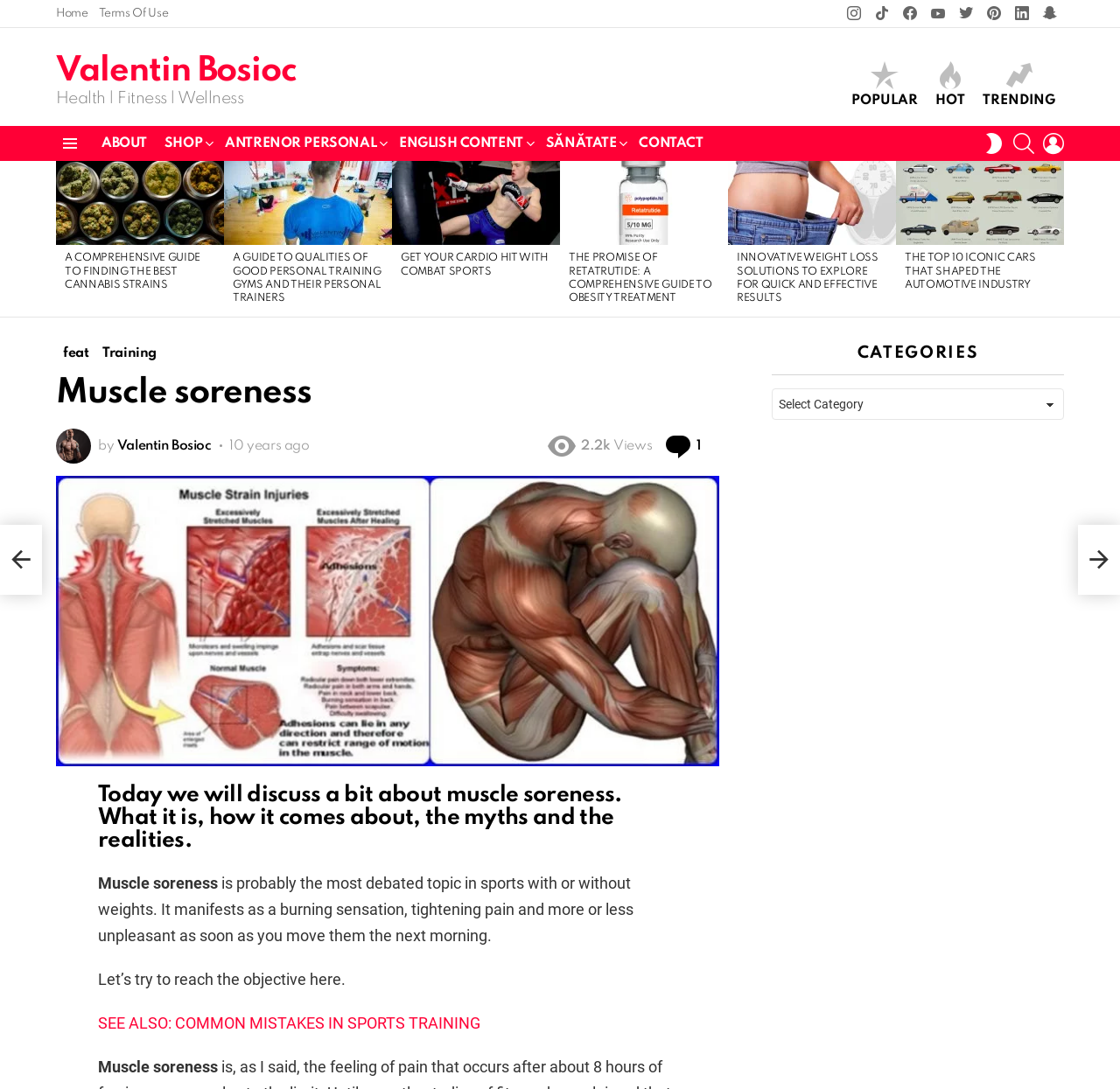Determine the bounding box coordinates (top-left x, top-left y, bottom-right x, bottom-right y) of the UI element described in the following text: Sign in

None